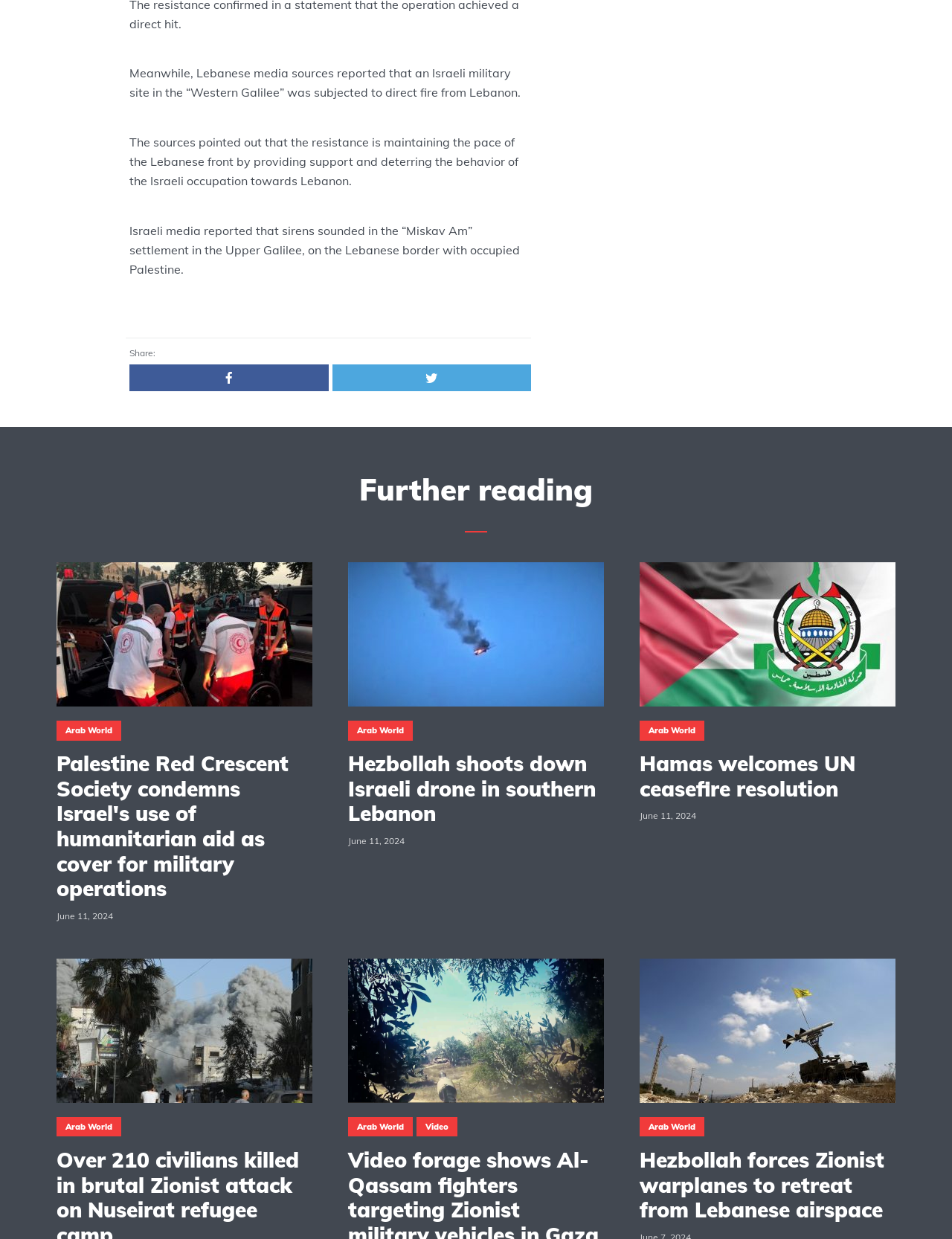Answer in one word or a short phrase: 
What is the purpose of the 'Share:' button?

To share the article